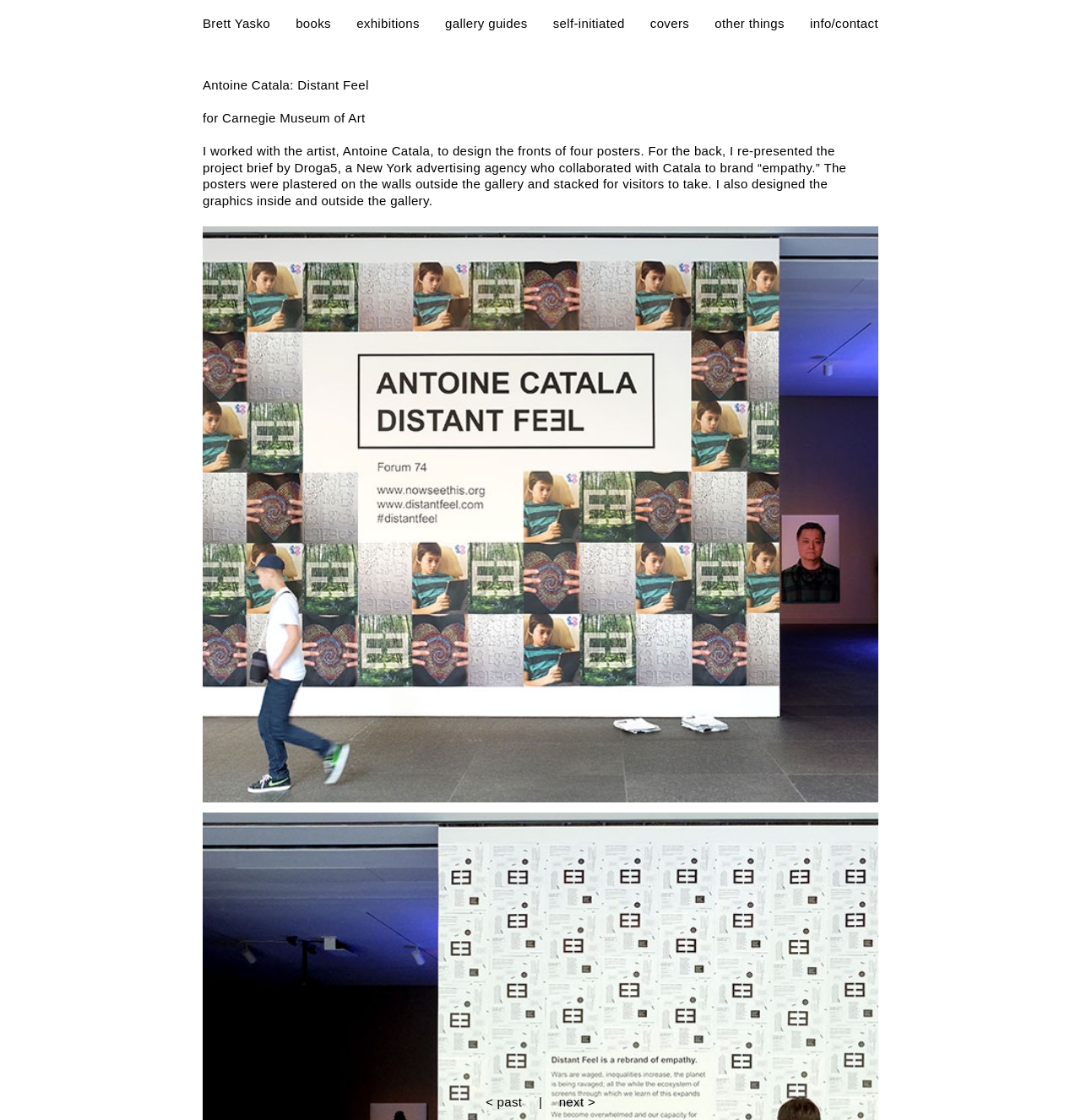Calculate the bounding box coordinates for the UI element based on the following description: "exhibitions". Ensure the coordinates are four float numbers between 0 and 1, i.e., [left, top, right, bottom].

[0.33, 0.014, 0.388, 0.027]